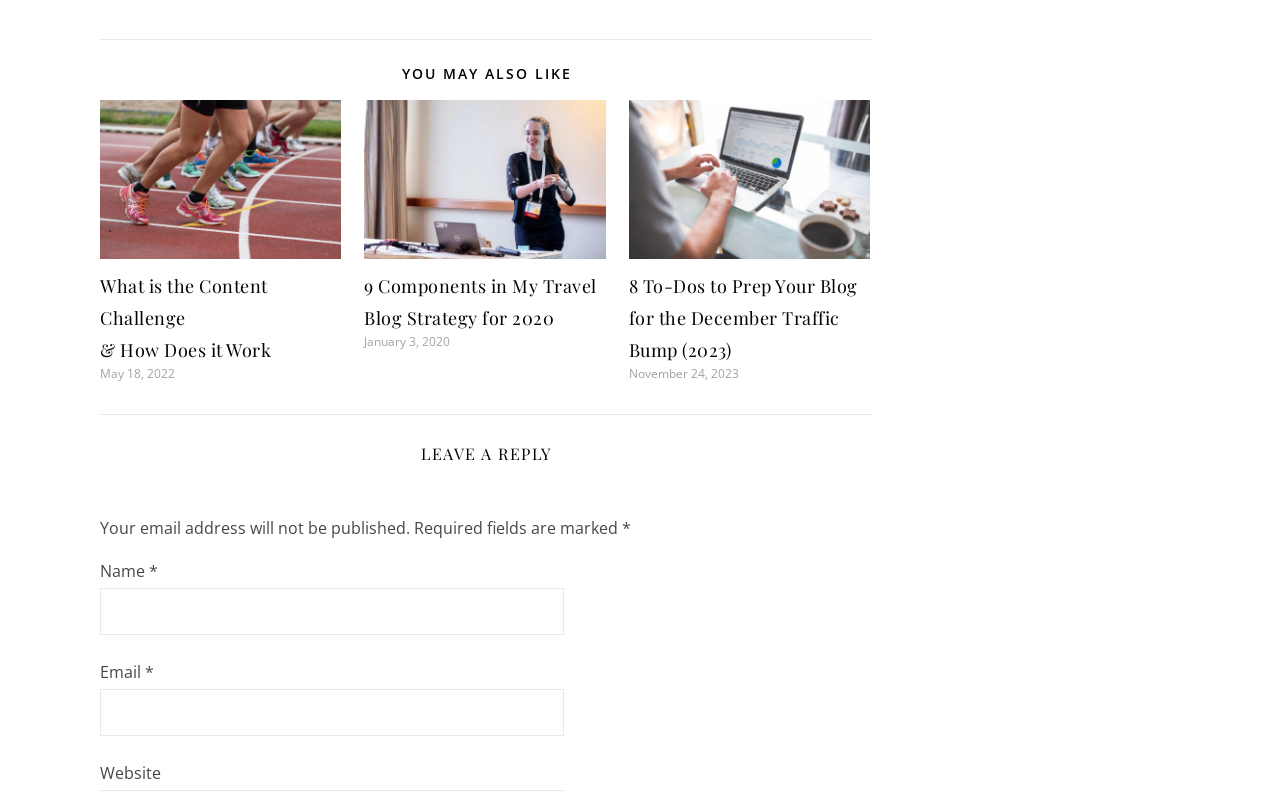Answer the question below in one word or phrase:
How many articles are listed under 'YOU MAY ALSO LIKE'?

3